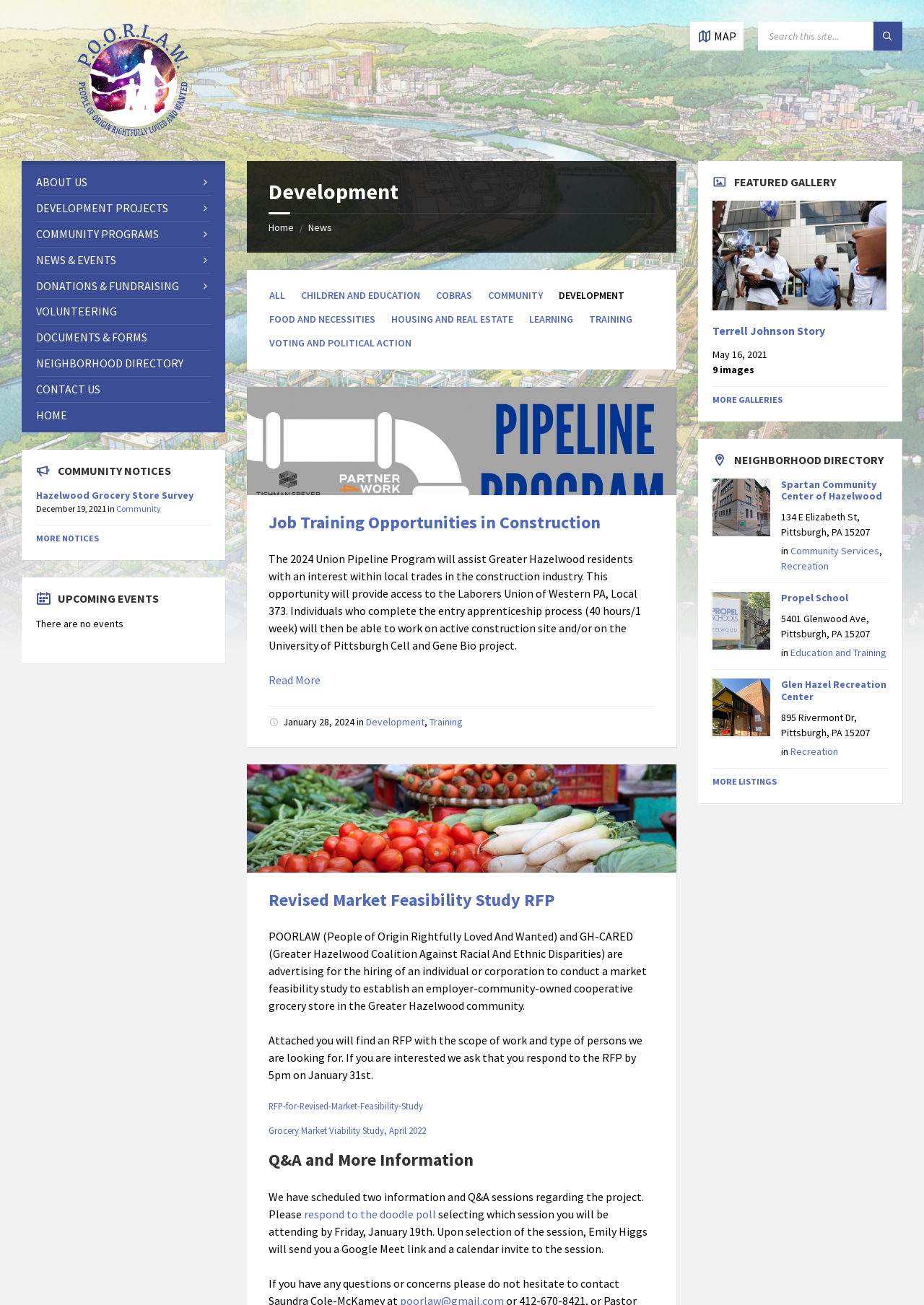Please locate the bounding box coordinates of the element that should be clicked to achieve the given instruction: "Read more about 'Job Training Opportunities in Construction'".

[0.291, 0.516, 0.347, 0.527]